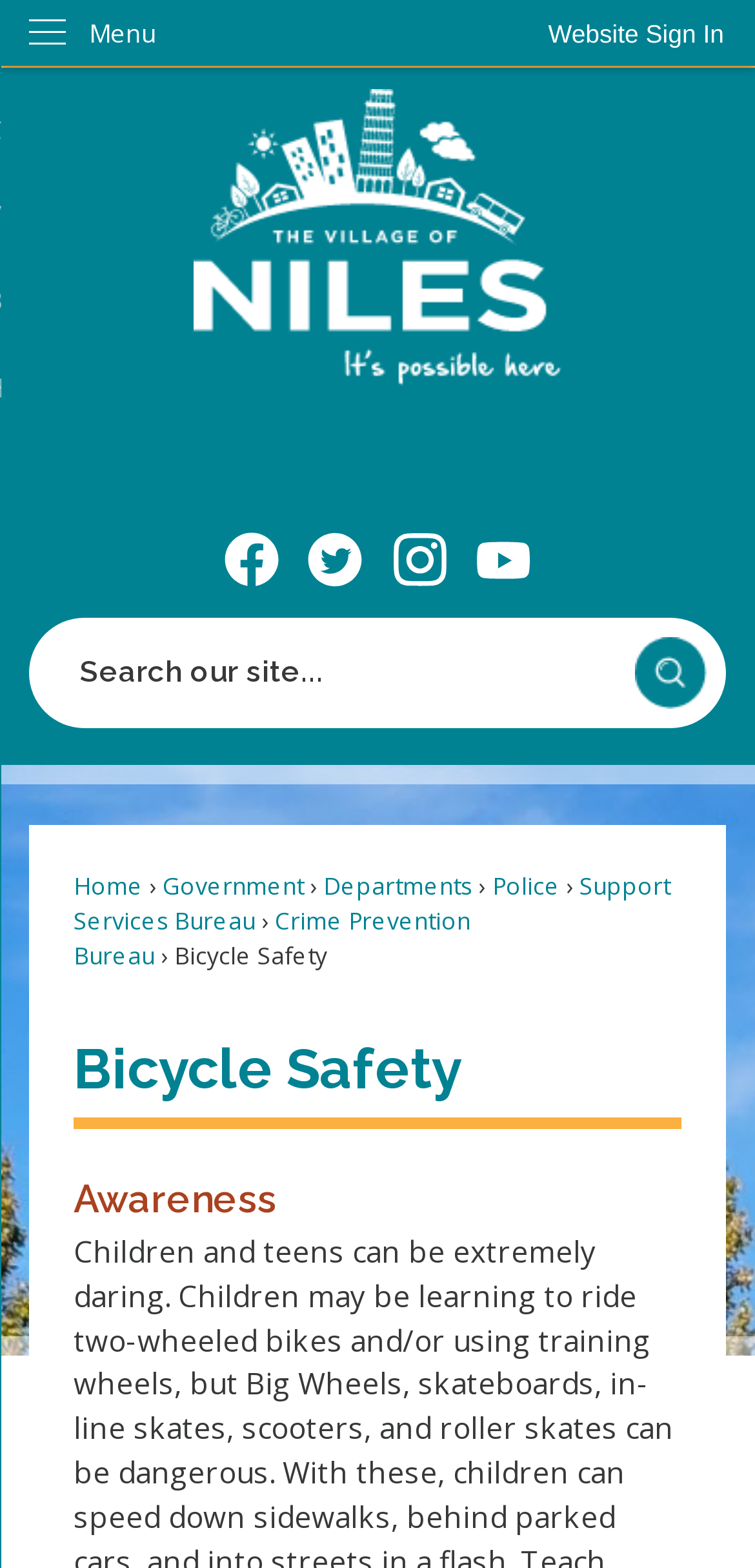Respond to the question with just a single word or phrase: 
What is the text of the first link on the webpage?

Skip to Main Content